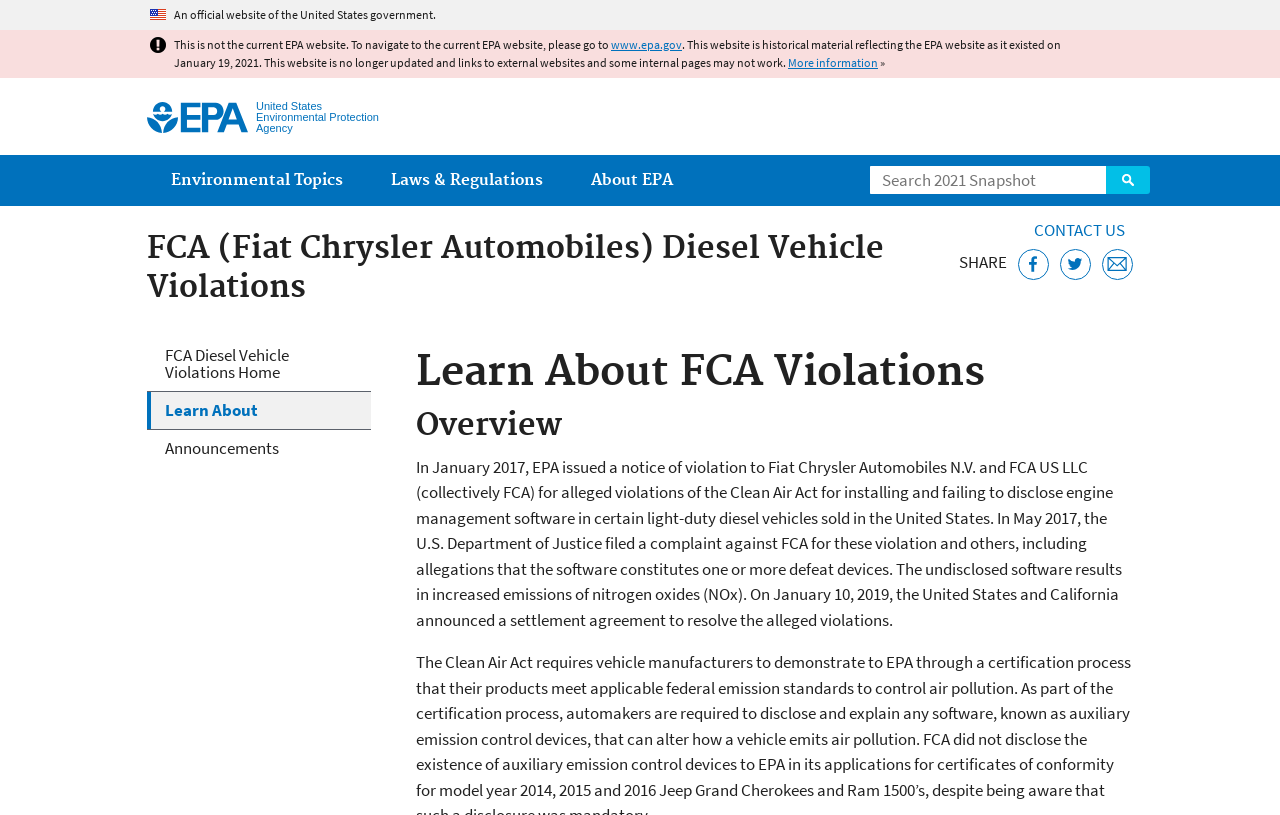Identify the bounding box of the HTML element described here: "About EPA". Provide the coordinates as four float numbers between 0 and 1: [left, top, right, bottom].

[0.443, 0.19, 0.545, 0.253]